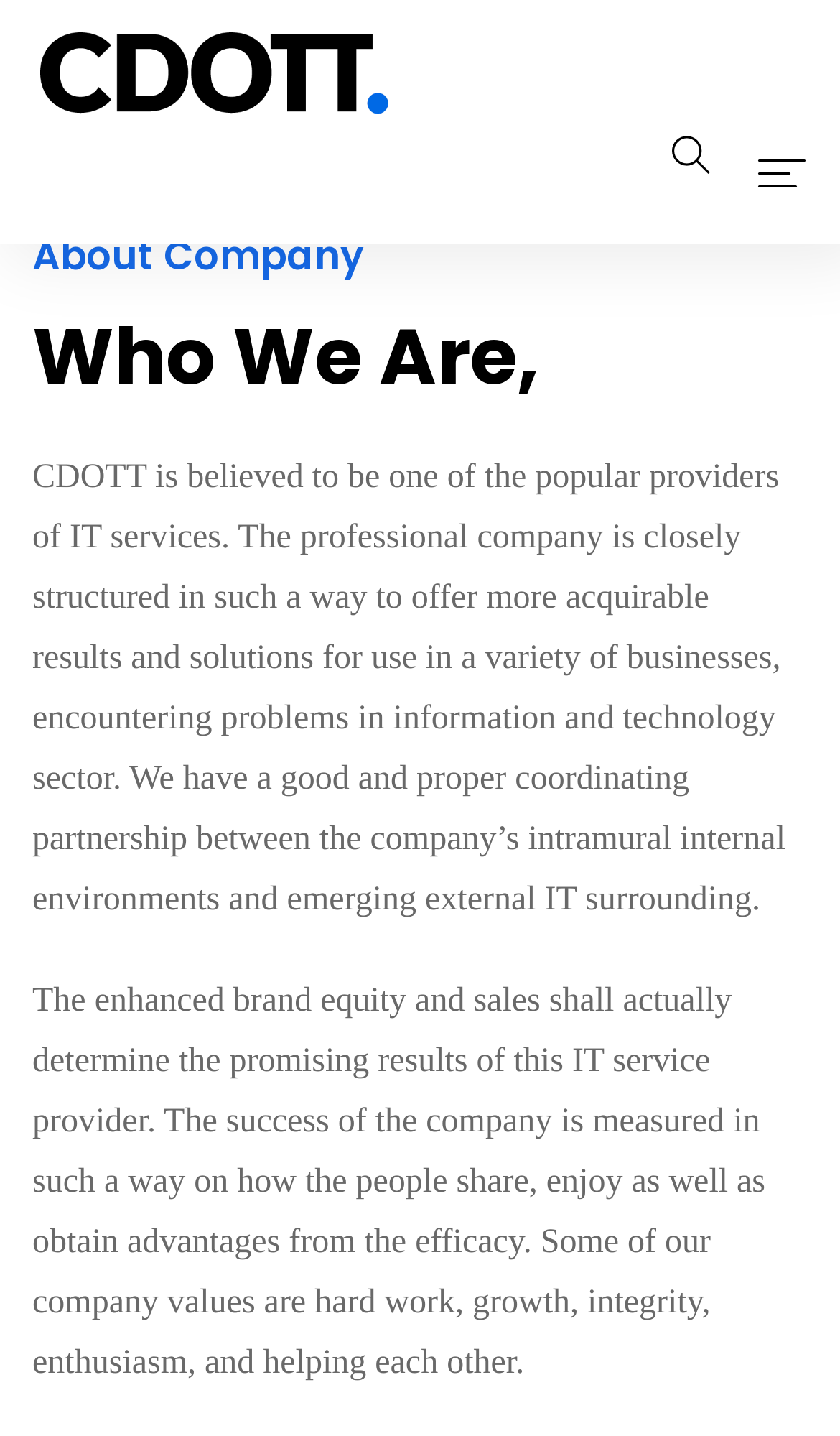What are the company values?
Provide an in-depth and detailed answer to the question.

The company values are mentioned in the StaticText element with the text 'Some of our company values are hard work, growth, integrity, enthusiasm, and helping each other.' This text is located below the description of the company's services and mission.